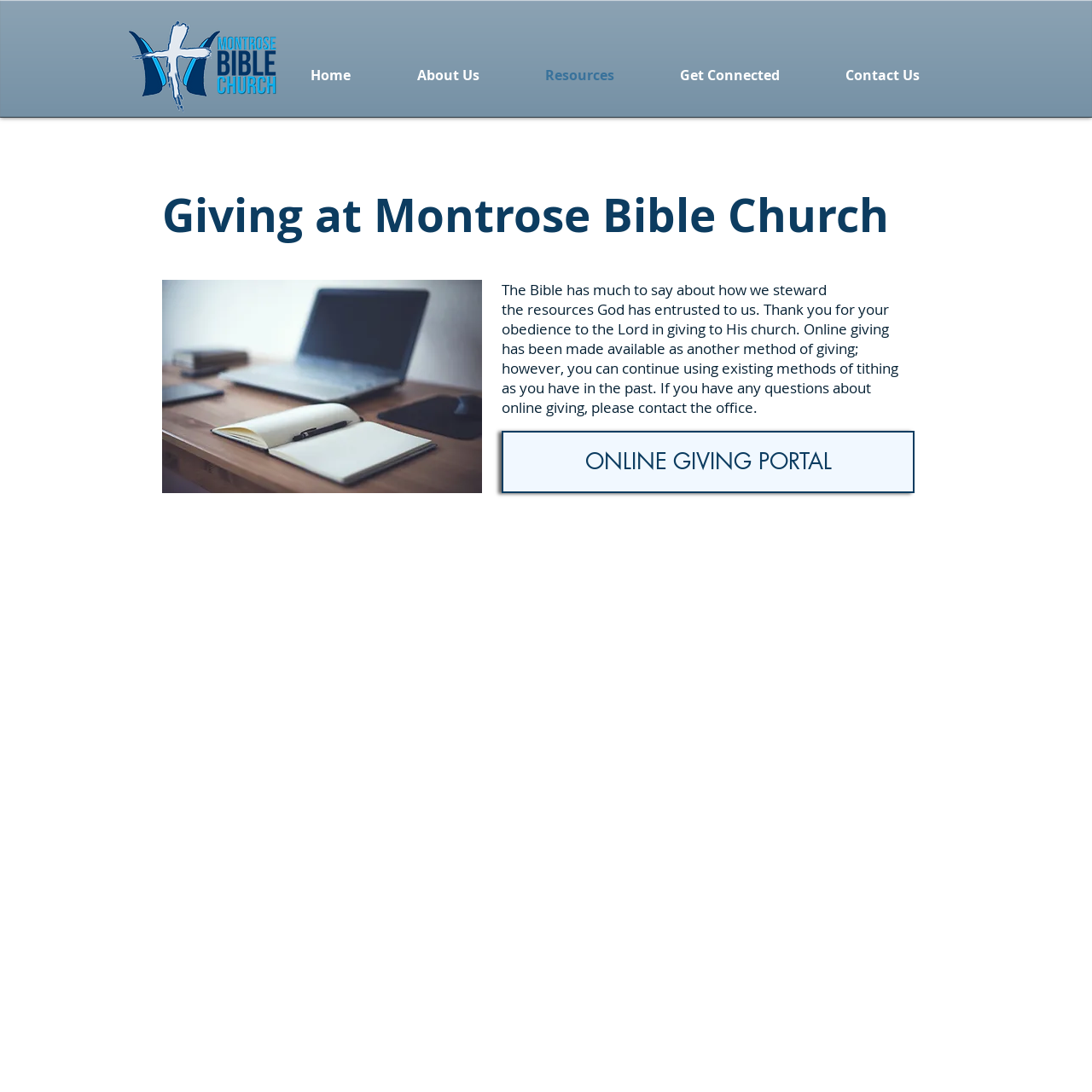Locate and provide the bounding box coordinates for the HTML element that matches this description: "Home".

[0.239, 0.051, 0.337, 0.087]